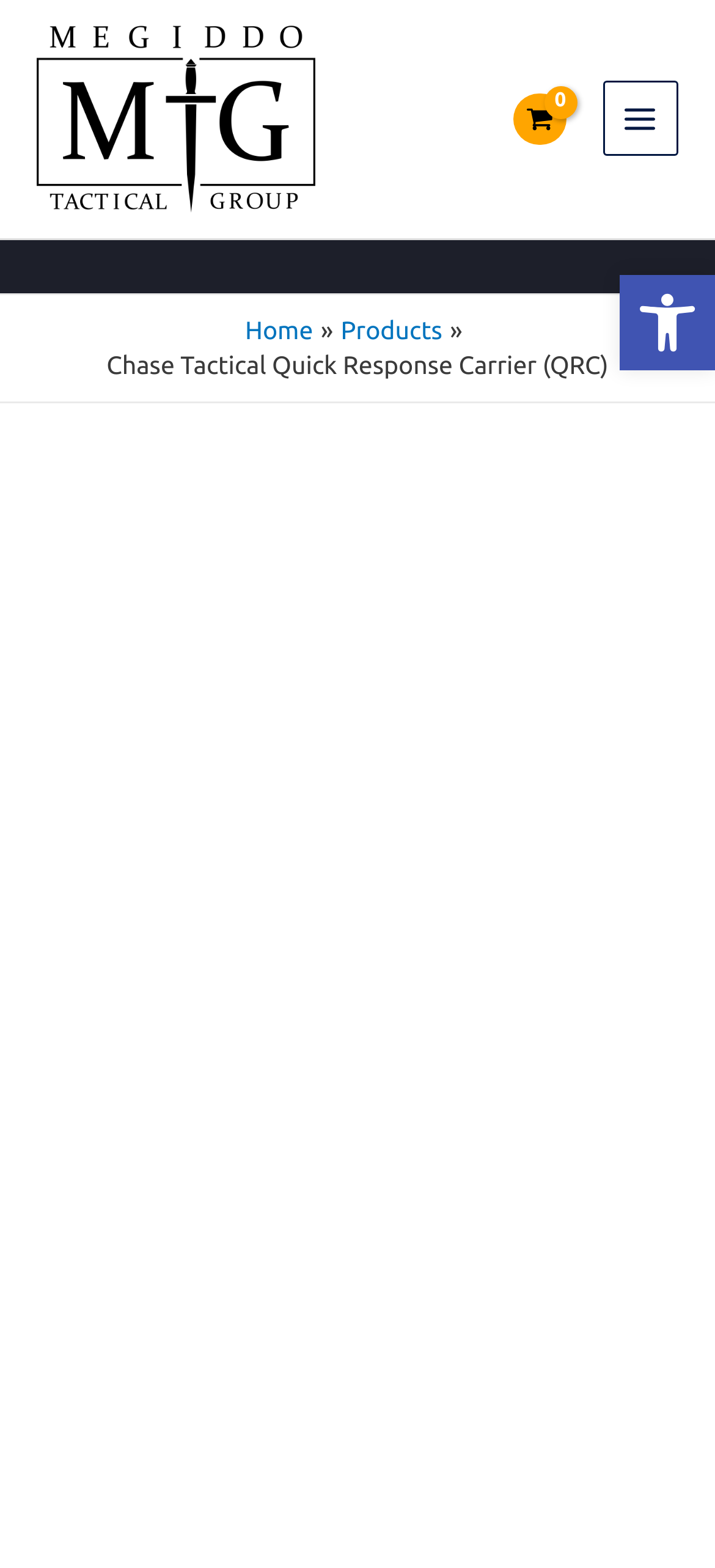Please find the bounding box coordinates for the clickable element needed to perform this instruction: "View Shopping Cart".

[0.718, 0.06, 0.792, 0.092]